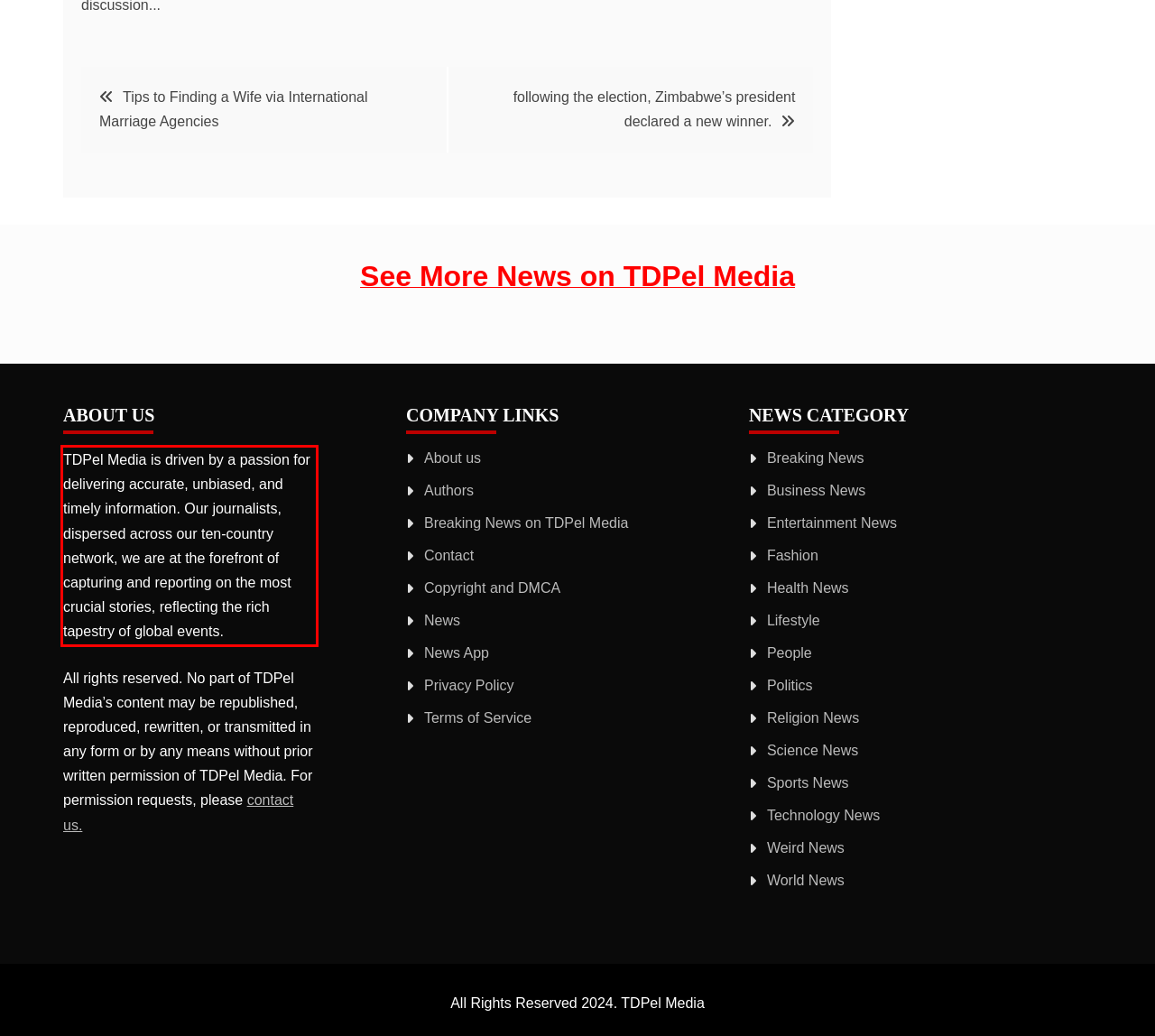Using the provided screenshot of a webpage, recognize the text inside the red rectangle bounding box by performing OCR.

TDPel Media is driven by a passion for delivering accurate, unbiased, and timely information. Our journalists, dispersed across our ten-country network, we are at the forefront of capturing and reporting on the most crucial stories, reflecting the rich tapestry of global events.